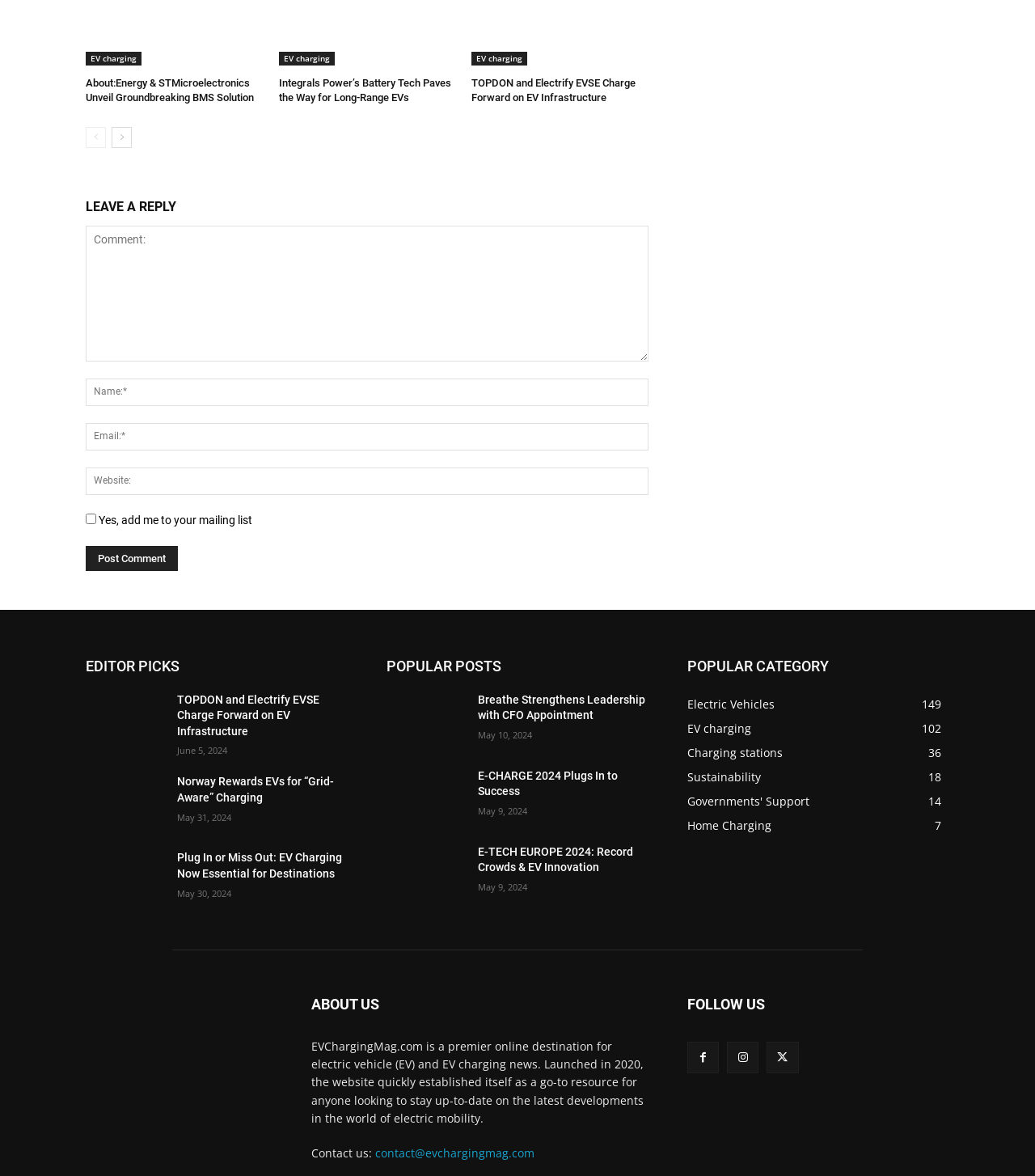Please answer the following question using a single word or phrase: 
How many categories are listed under 'POPULAR CATEGORY'?

6